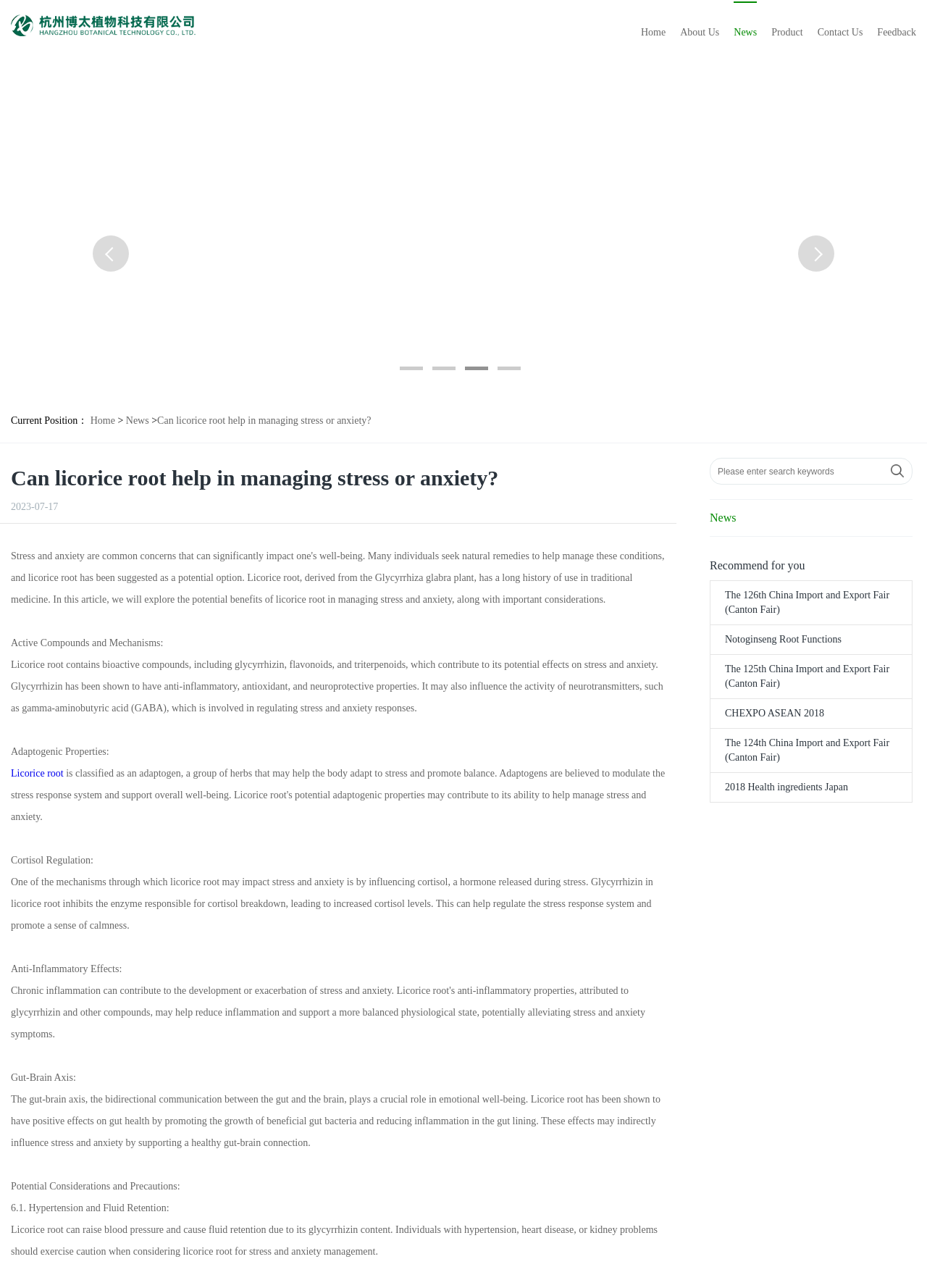Elaborate on the webpage's design and content in a detailed caption.

This webpage is about the potential benefits of licorice root in managing stress and anxiety. At the top, there is a logo and a link to "Hangzhou Botanical Technology Co., Ltd." on the left, and a navigation menu with links to "Home", "About Us", "News", "Product", "Contact Us", and "Feedback" on the right.

Below the navigation menu, there is a breadcrumb trail indicating the current position, with links to "Home" and "News". The main title of the page, "Can licorice root help in managing stress or anxiety?", is displayed prominently.

The content of the page is divided into several sections. The first section discusses the active compounds and mechanisms of licorice root, including its anti-inflammatory, antioxidant, and neuroprotective properties. The second section talks about the adaptogenic properties of licorice root, with a link to more information.

The following sections explore the effects of licorice root on cortisol regulation, anti-inflammatory effects, and the gut-brain axis. Each section provides detailed information on the topic, with some sections including links to related content.

Towards the bottom of the page, there is a section on potential considerations and precautions when using licorice root, including its effects on hypertension and fluid retention.

On the right side of the page, there is a search box with a button and a link to "News". Below the search box, there are several recommended links to related articles, including "The 126th China Import and Export Fair (Canton Fair)" and "Notoginseng Root Functions".